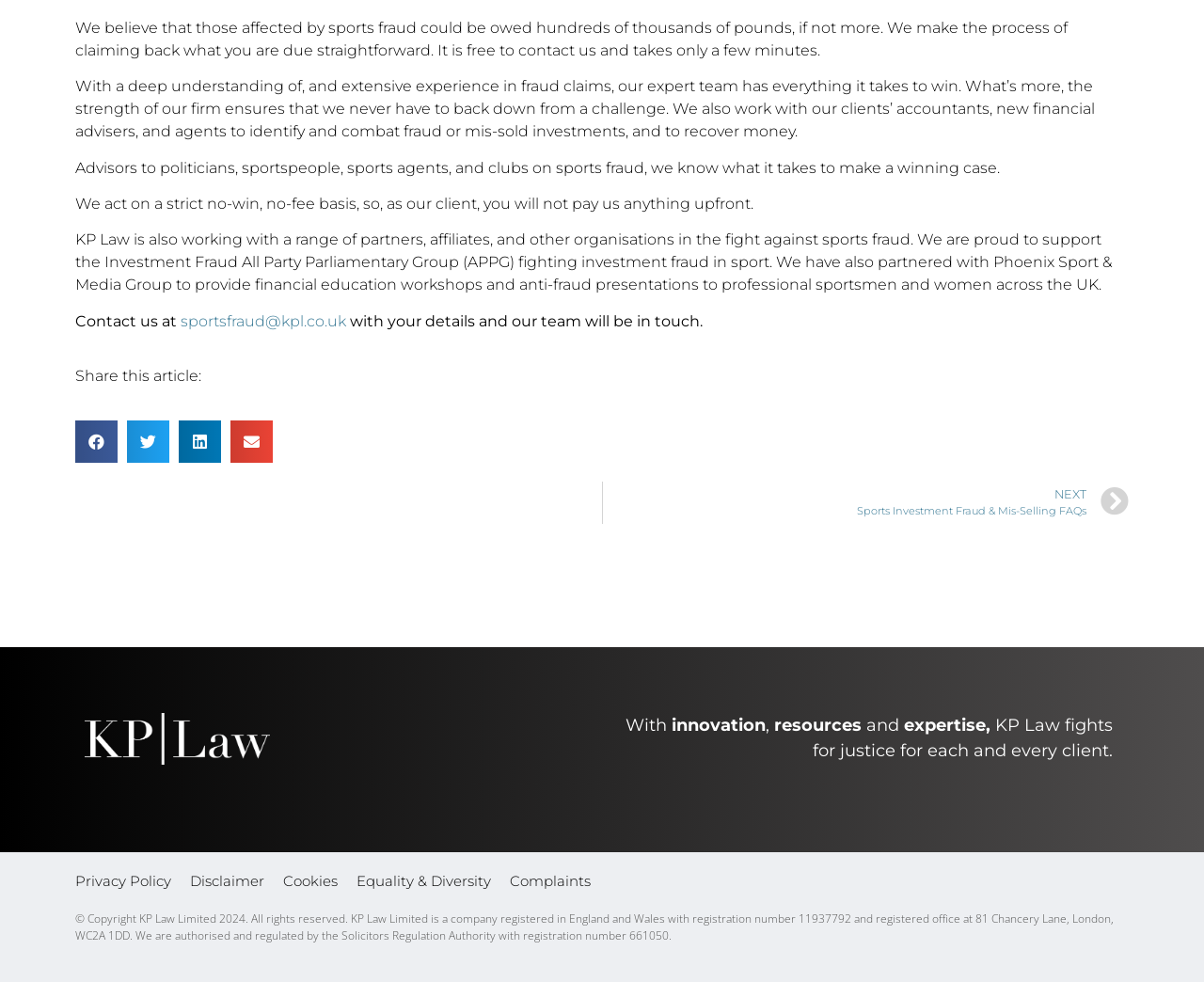Determine the bounding box coordinates for the region that must be clicked to execute the following instruction: "Share this article on facebook".

[0.062, 0.428, 0.098, 0.471]